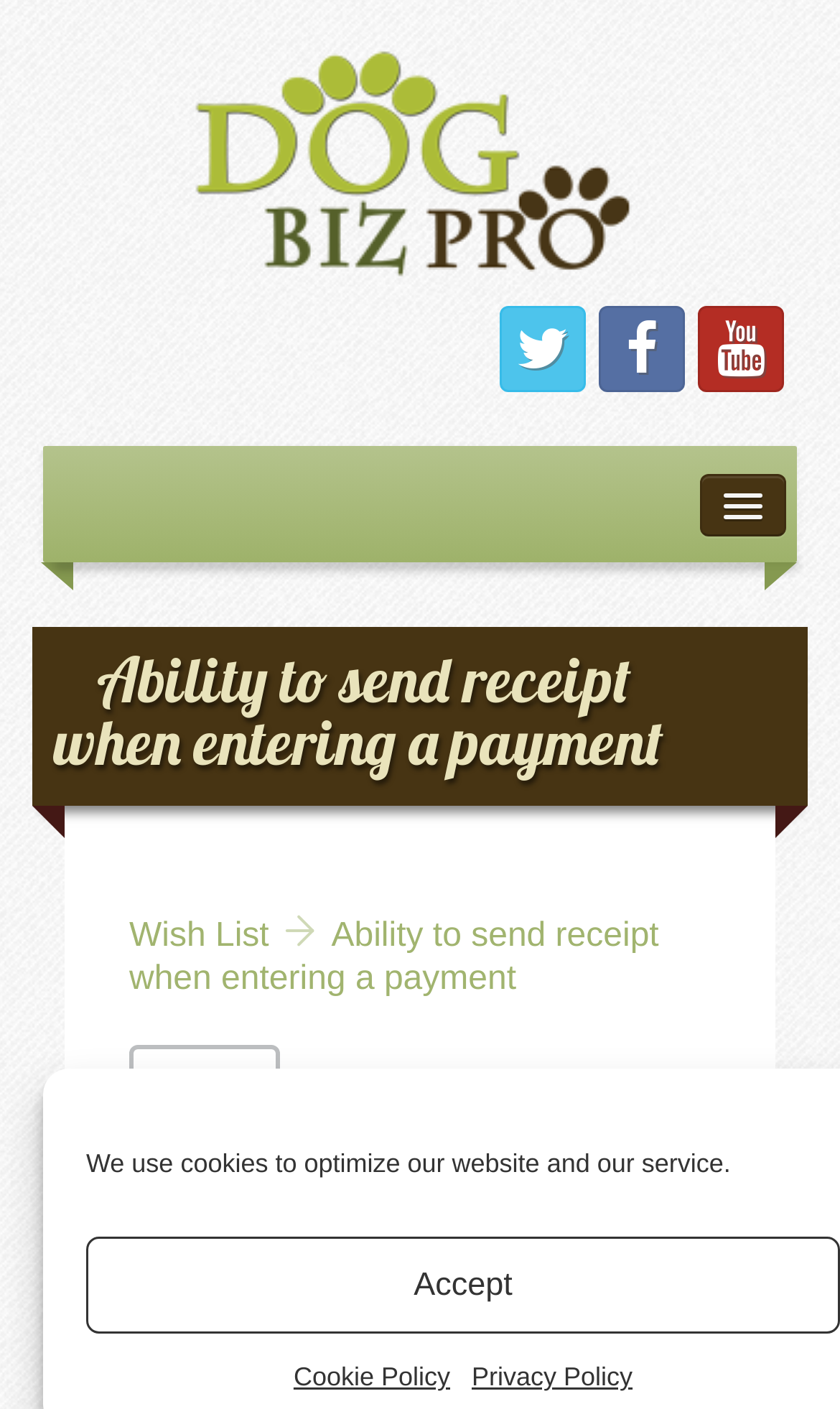How many navigation links are present?
From the image, respond using a single word or phrase.

7